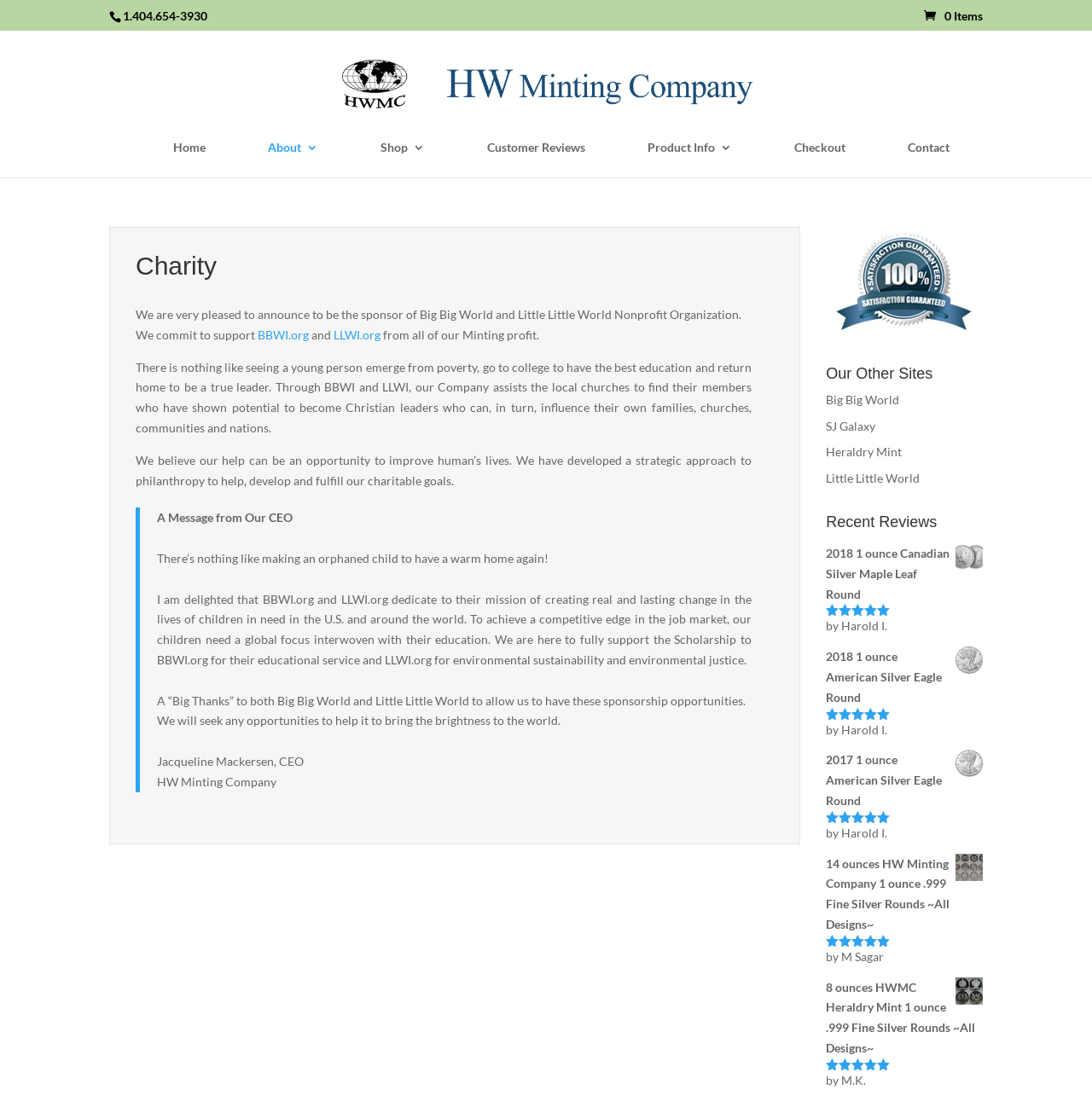Identify the bounding box coordinates of the HTML element based on this description: "Little Little World".

[0.756, 0.423, 0.842, 0.436]